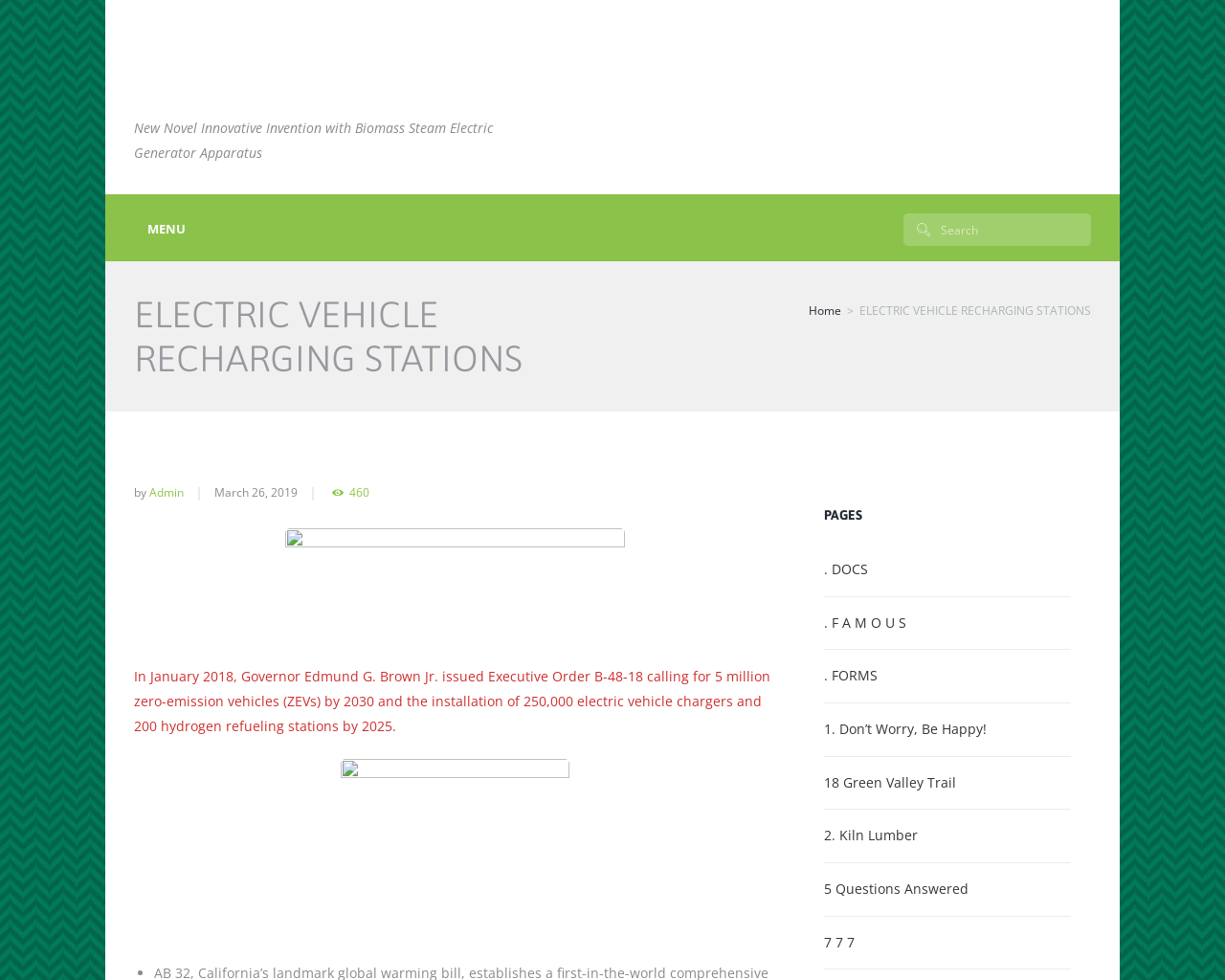Please identify the bounding box coordinates of the element's region that needs to be clicked to fulfill the following instruction: "Read about ELECTRIC VEHICLE RECHARGING STATIONS". The bounding box coordinates should consist of four float numbers between 0 and 1, i.e., [left, top, right, bottom].

[0.109, 0.267, 0.492, 0.42]